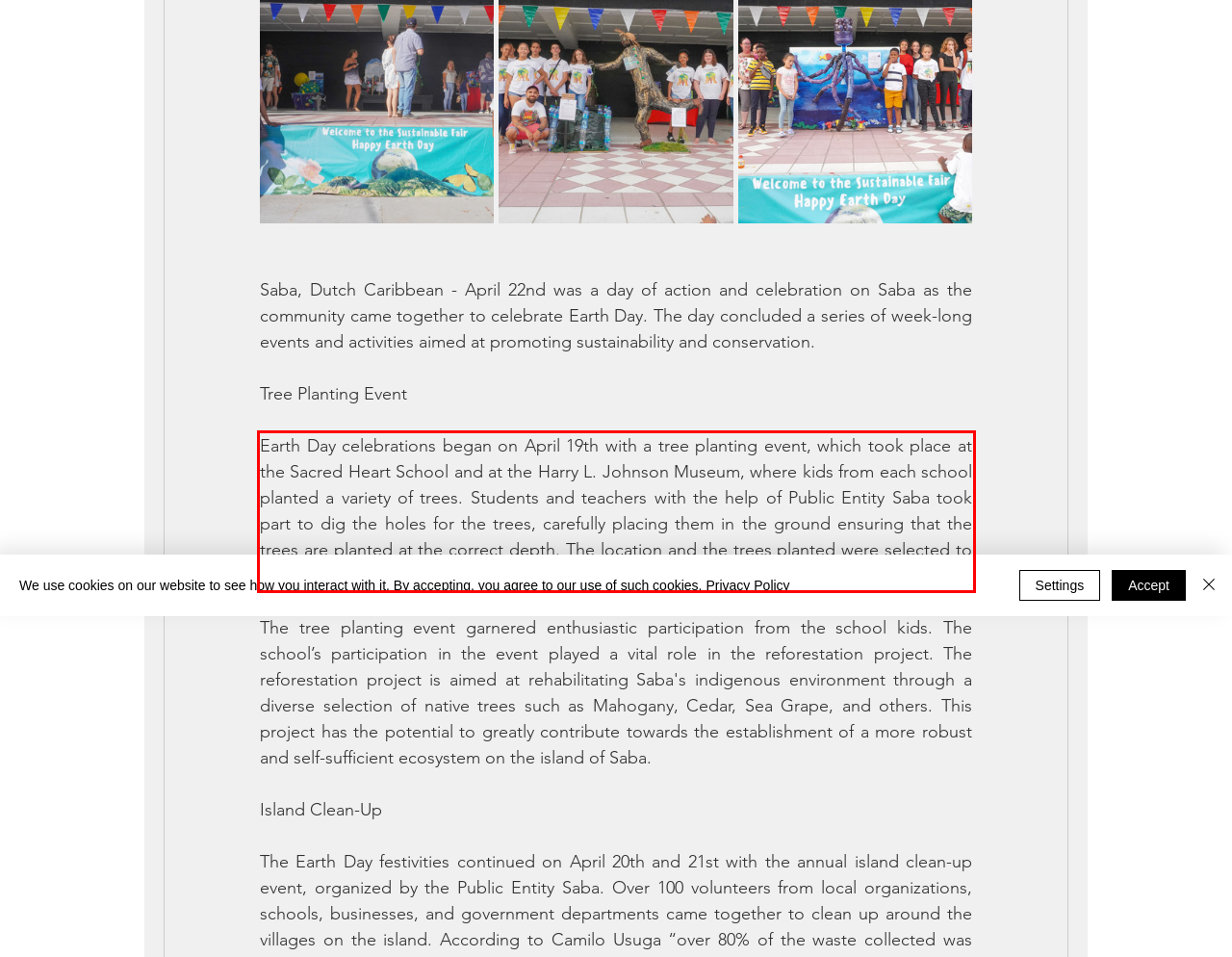You are provided with a webpage screenshot that includes a red rectangle bounding box. Extract the text content from within the bounding box using OCR.

Earth Day celebrations began on April 19th with a tree planting event, which took place at the Sacred Heart School and at the Harry L. Johnson Museum, where kids from each school planted a variety of trees. Students and teachers with the help of Public Entity Saba took part to dig the holes for the trees, carefully placing them in the ground ensuring that the trees are planted at the correct depth. The location and the trees planted were selected to aid in the natural habitat and to further enable a livable environment for local wildlife.